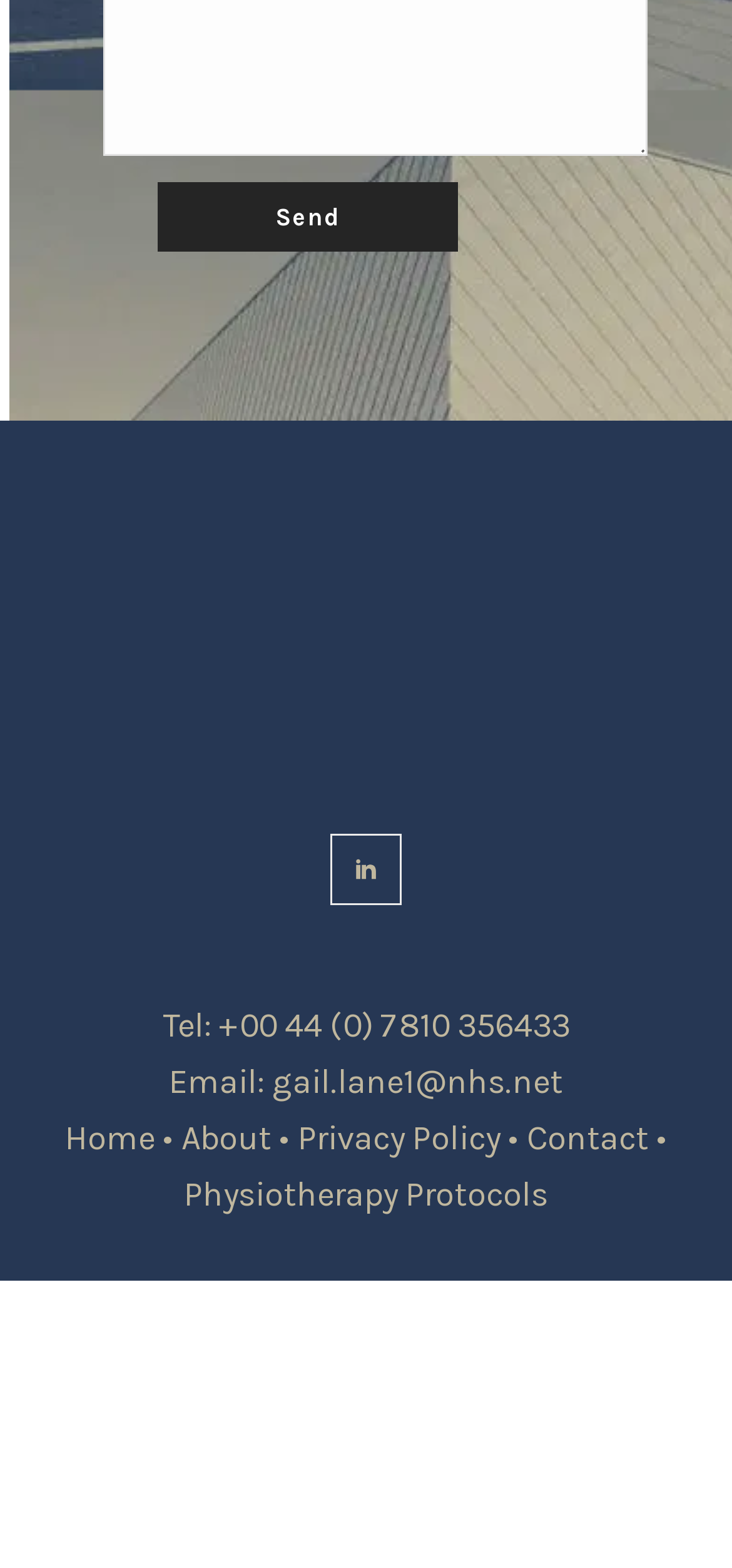Specify the bounding box coordinates of the area to click in order to execute this command: 'go to Contact page'. The coordinates should consist of four float numbers ranging from 0 to 1, and should be formatted as [left, top, right, bottom].

[0.719, 0.713, 0.896, 0.739]